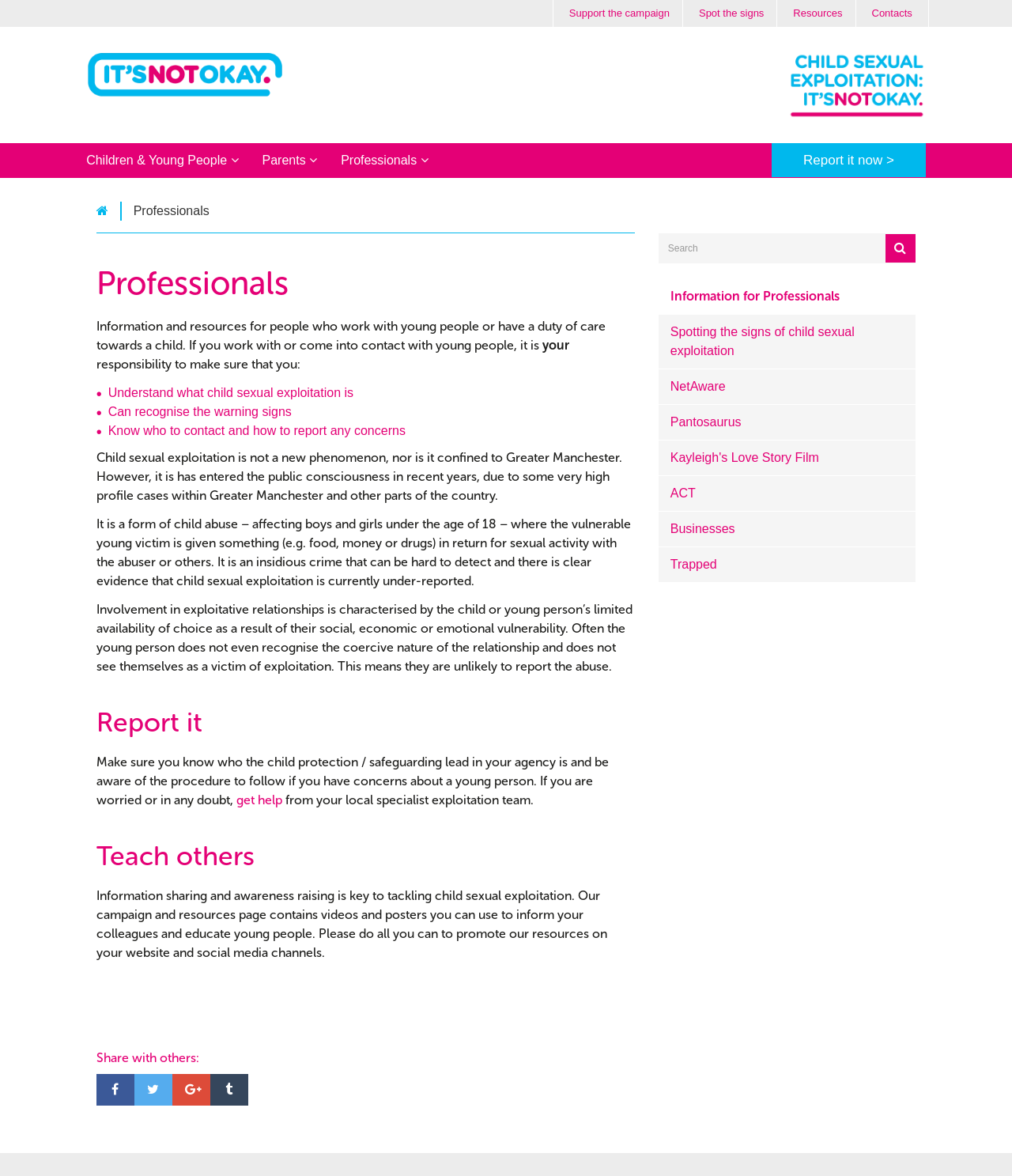What is the purpose of the 'Report it now' link? Based on the image, give a response in one word or a short phrase.

To report concerns